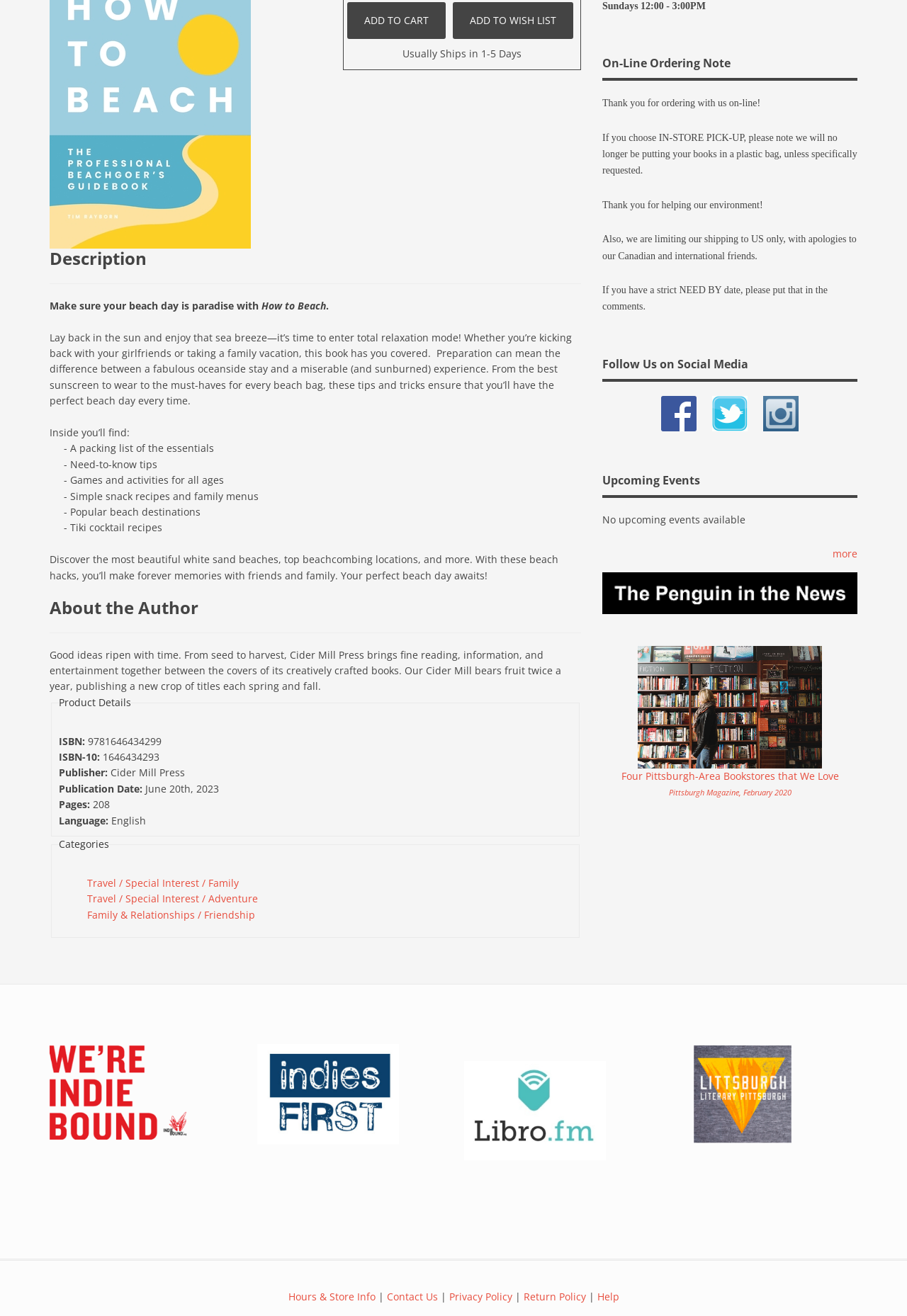Using the given element description, provide the bounding box coordinates (top-left x, top-left y, bottom-right x, bottom-right y) for the corresponding UI element in the screenshot: Family & Relationships / Friendship

[0.096, 0.69, 0.281, 0.7]